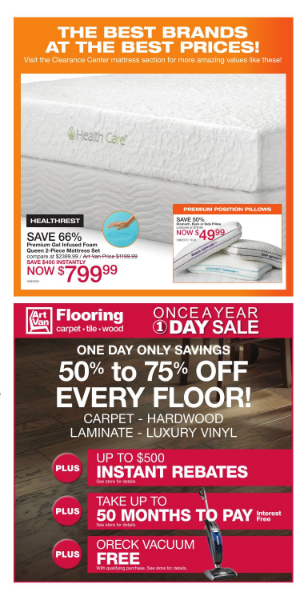What is the maximum instant rebate offered?
Give a thorough and detailed response to the question.

The advertisement highlights additional incentives, such as up to $500 in instant rebates, for customers who take advantage of the limited-time deals on flooring products.